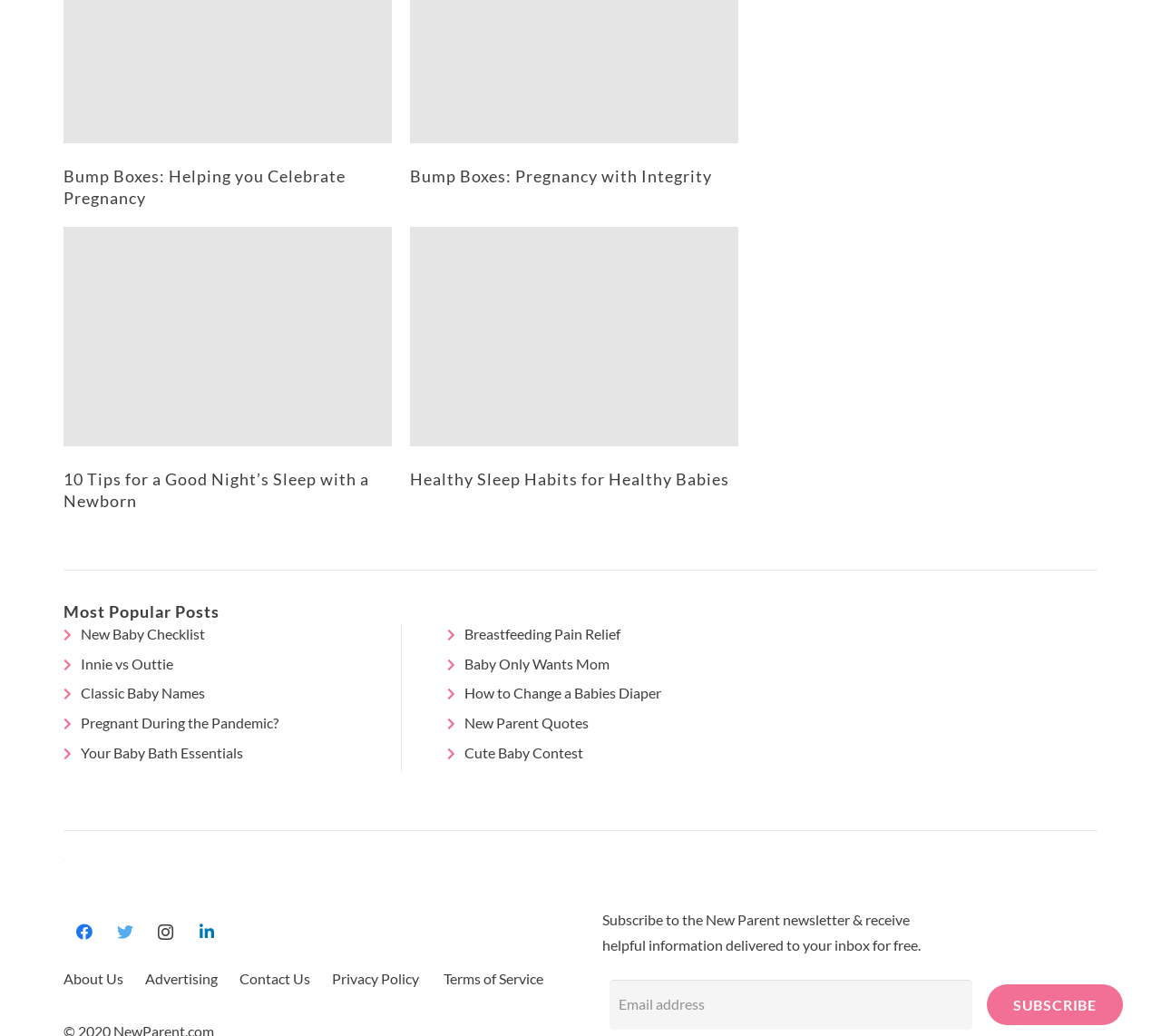Predict the bounding box coordinates of the UI element that matches this description: "Your Baby Bath Essentials". The coordinates should be in the format [left, top, right, bottom] with each value between 0 and 1.

[0.07, 0.718, 0.209, 0.734]